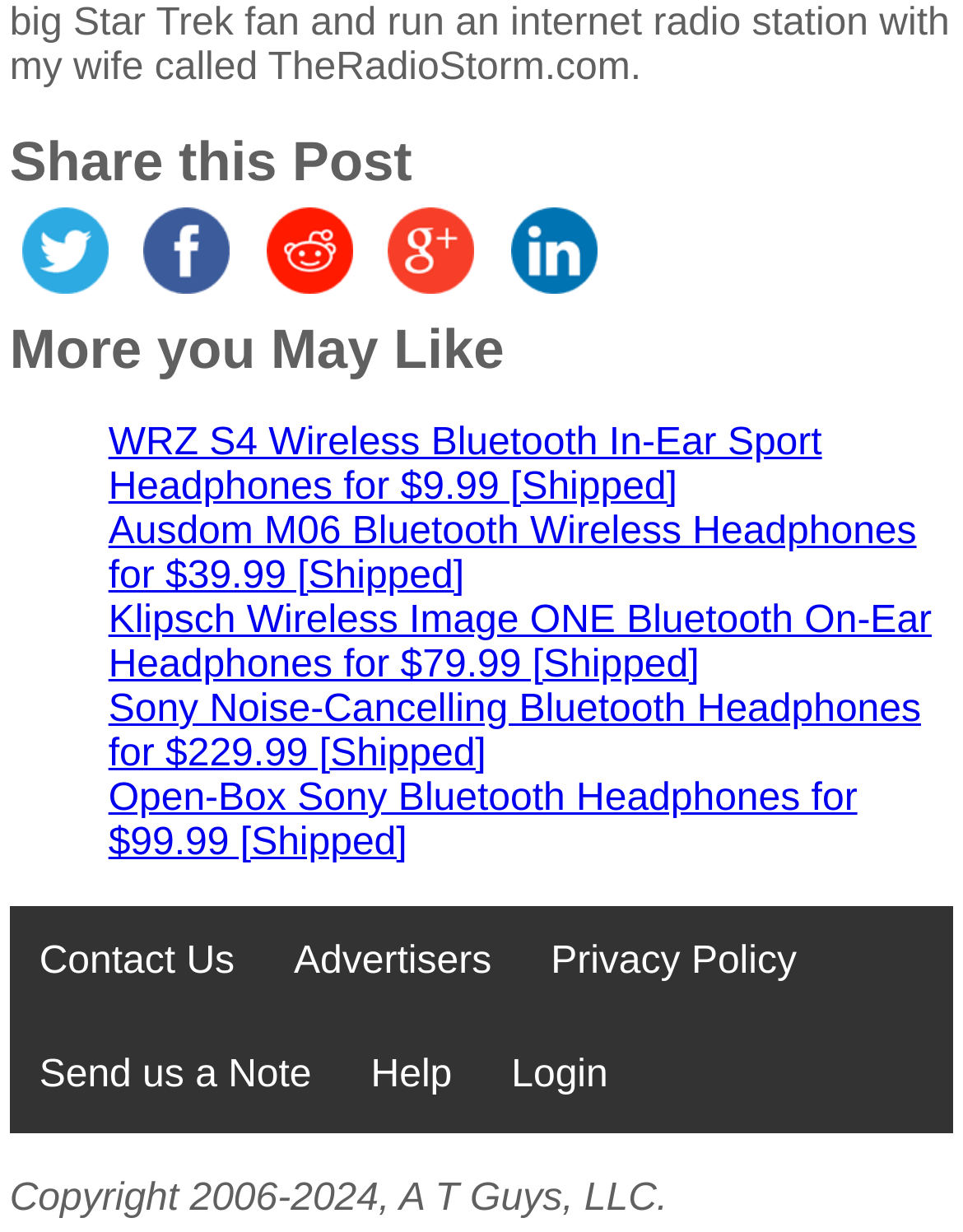What is the company name mentioned in the copyright text?
Based on the image content, provide your answer in one word or a short phrase.

A T Guys, LLC